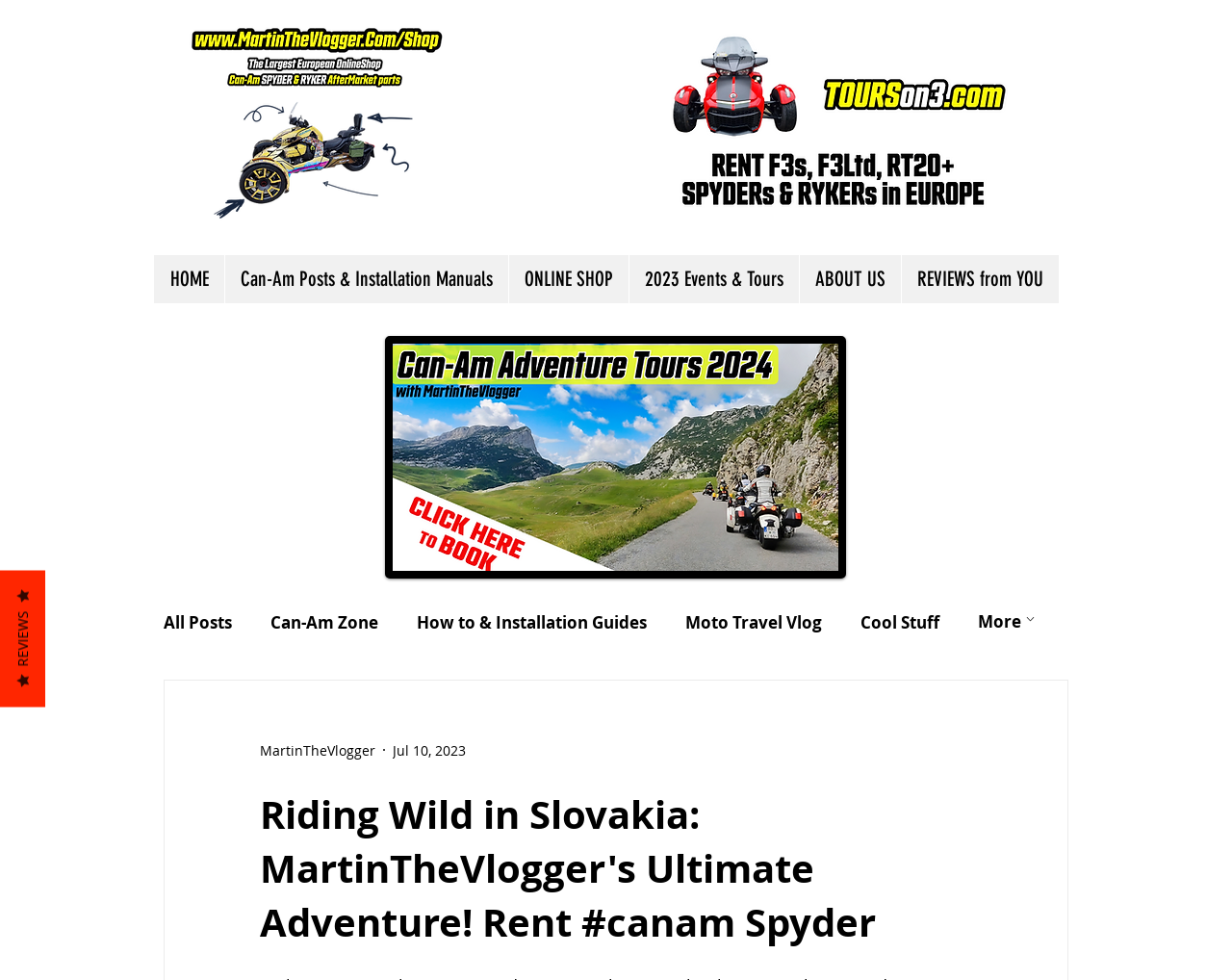Please provide a one-word or phrase answer to the question: 
What is the logo image on the top left?

template copy-1.png